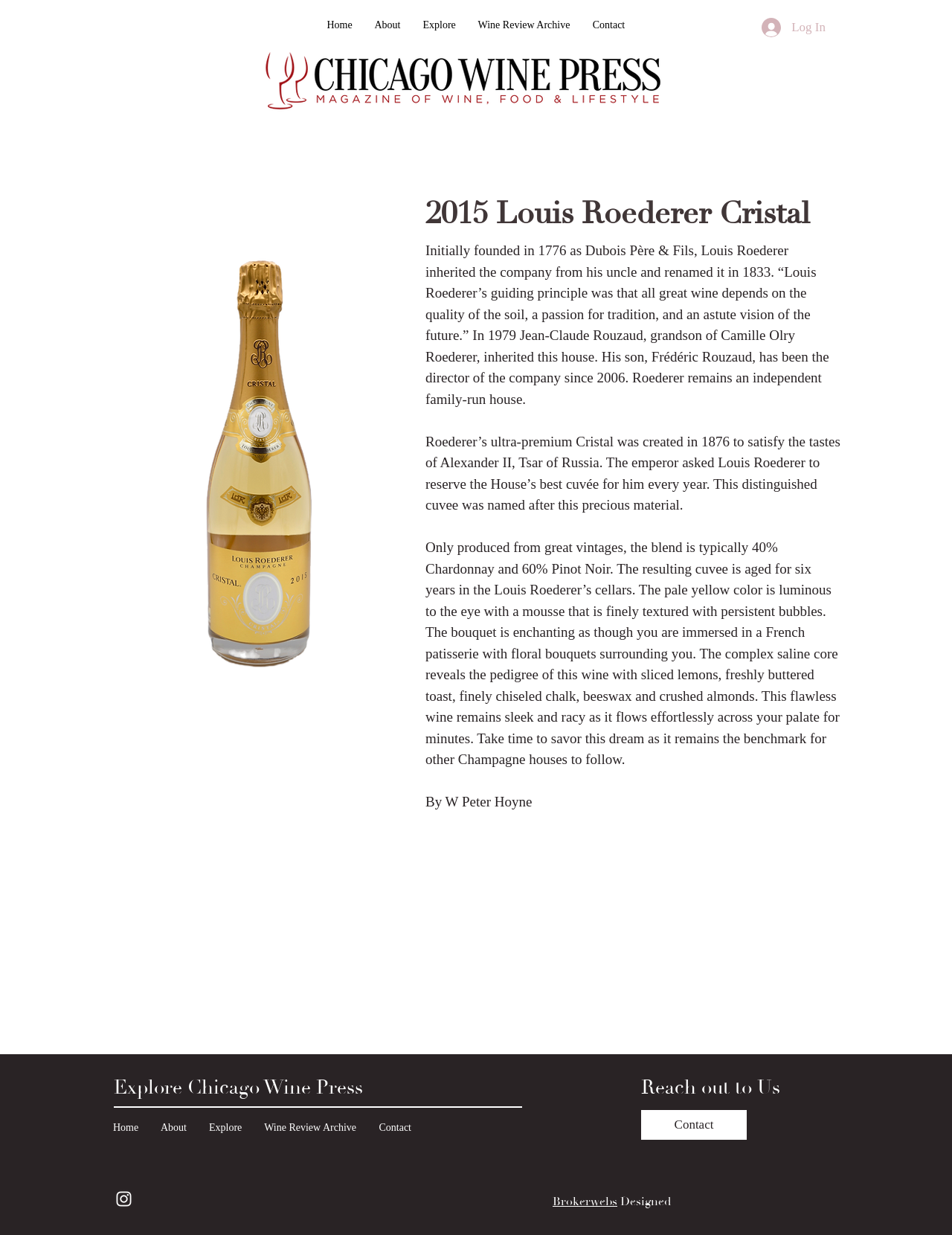Determine the bounding box coordinates of the UI element described below. Use the format (top-left x, top-left y, bottom-right x, bottom-right y) with floating point numbers between 0 and 1: Home

[0.107, 0.903, 0.157, 0.923]